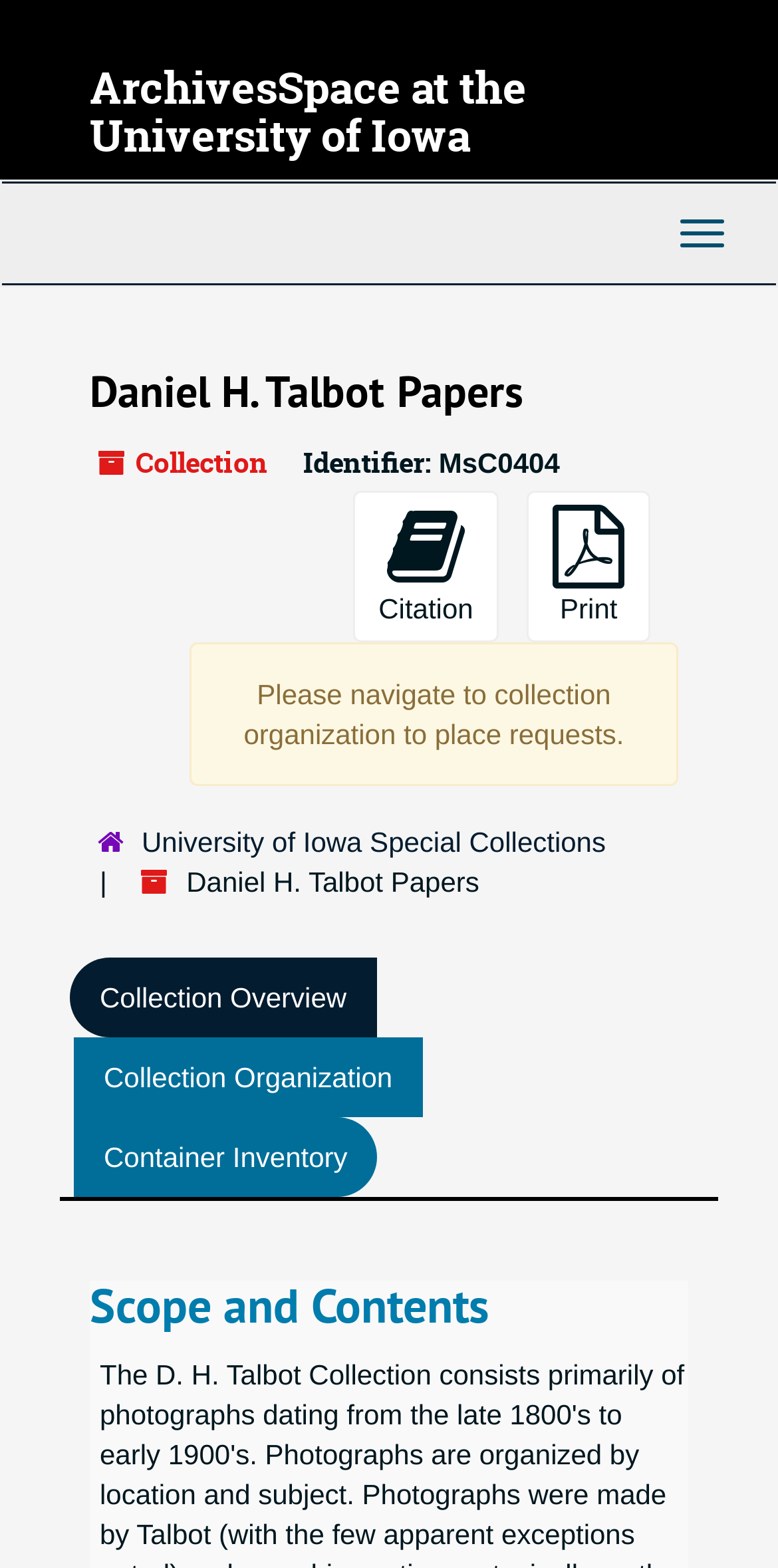Identify the bounding box coordinates for the element you need to click to achieve the following task: "Click on ArchivesSpace at the University of Iowa". The coordinates must be four float values ranging from 0 to 1, formatted as [left, top, right, bottom].

[0.115, 0.037, 0.677, 0.106]